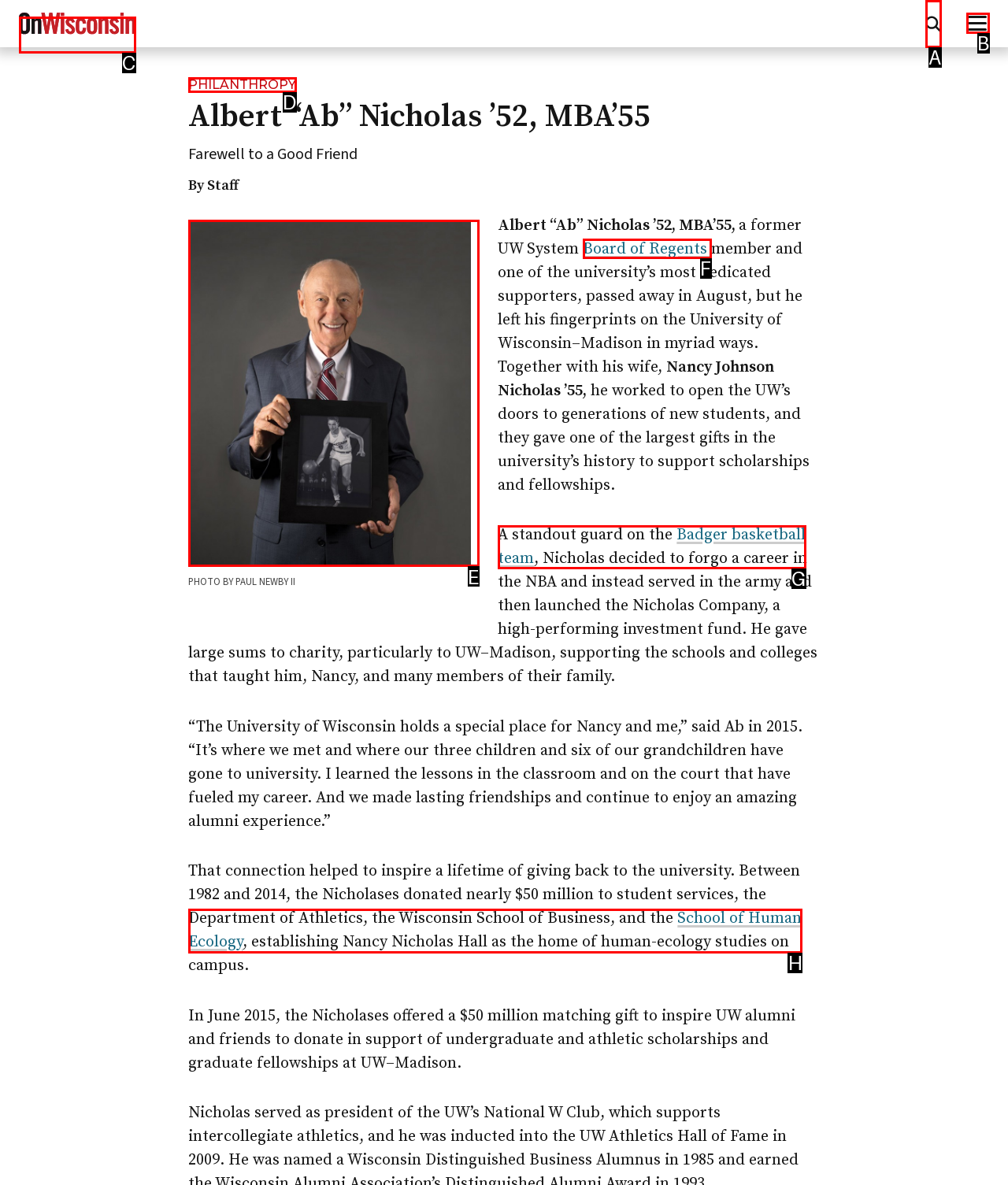To perform the task "Learn about the School of Human Ecology", which UI element's letter should you select? Provide the letter directly.

H